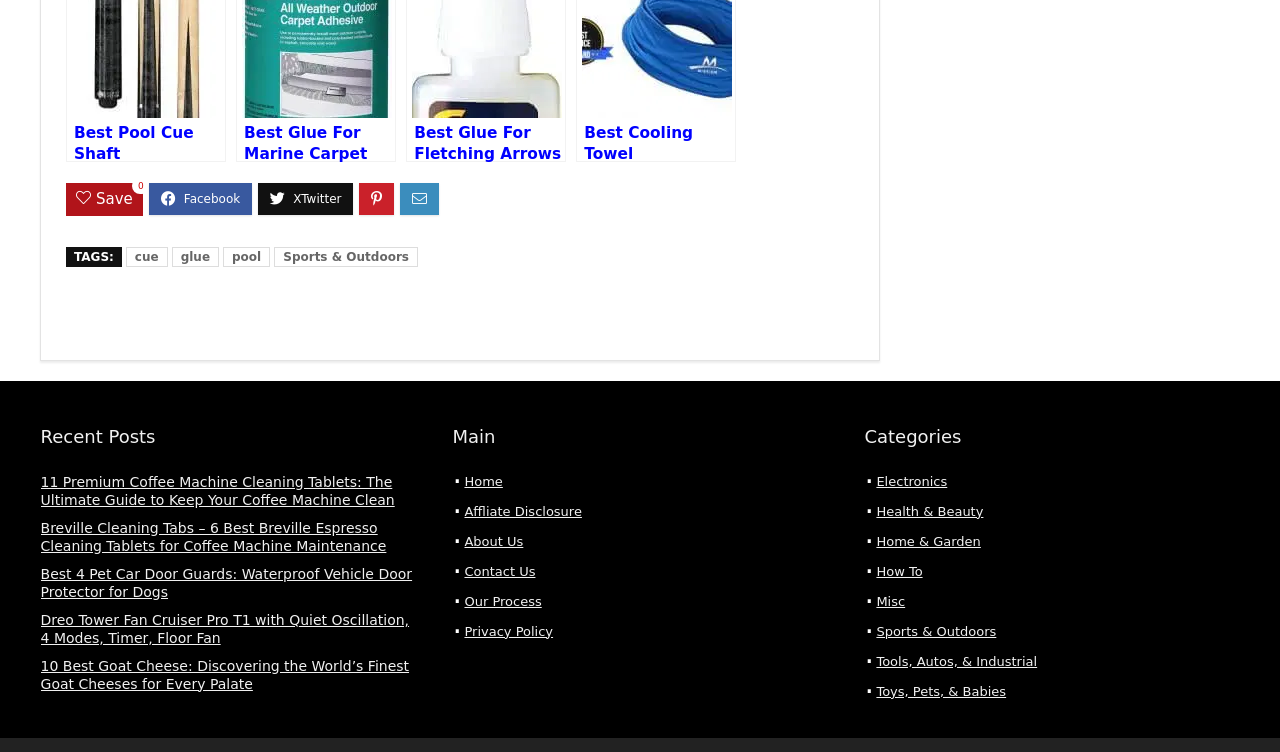Please respond to the question using a single word or phrase:
What is the name of the first post under 'Recent Posts'?

11 Premium Coffee Machine Cleaning Tablets